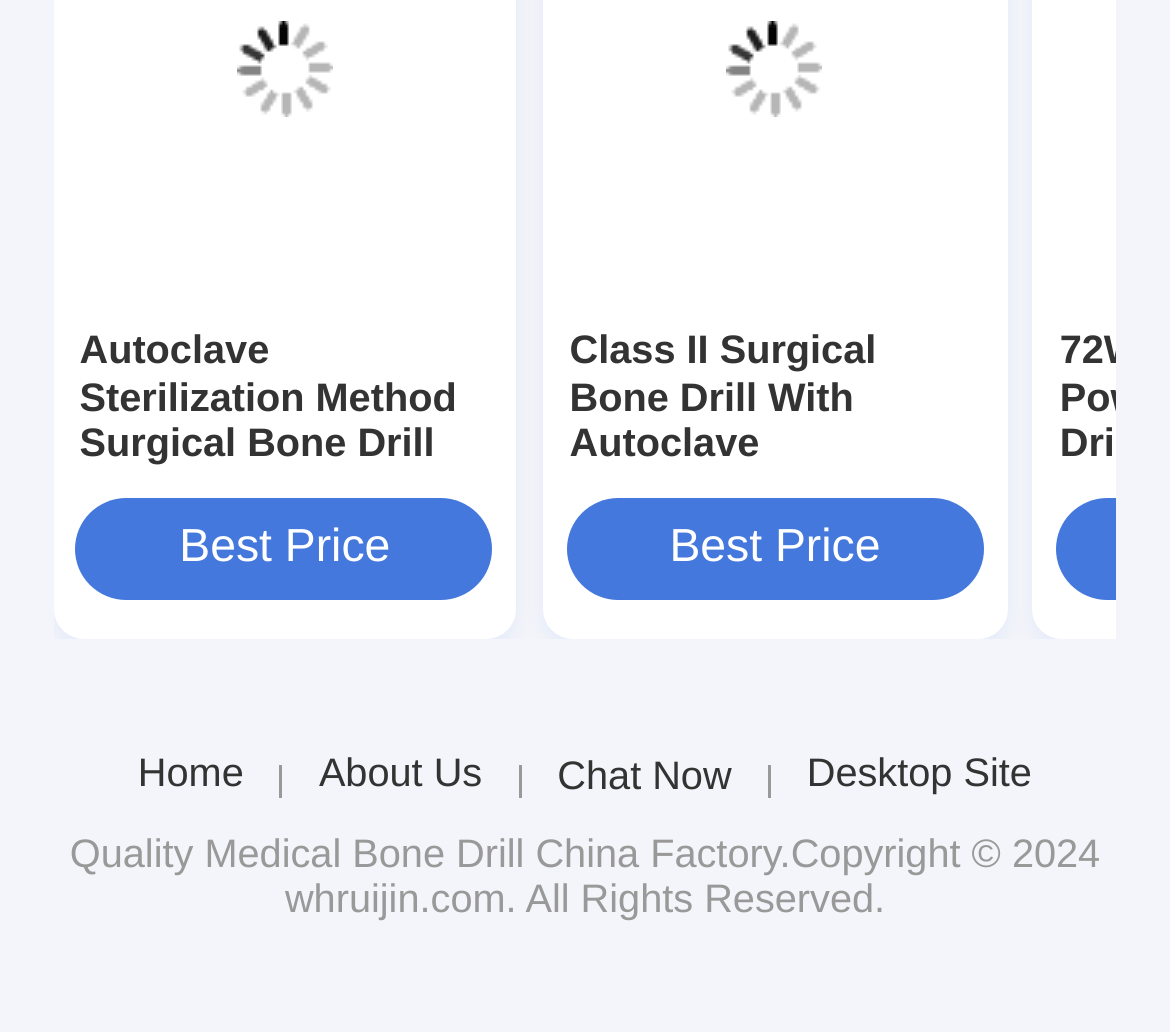Determine the bounding box coordinates (top-left x, top-left y, bottom-right x, bottom-right y) of the UI element described in the following text: English

None